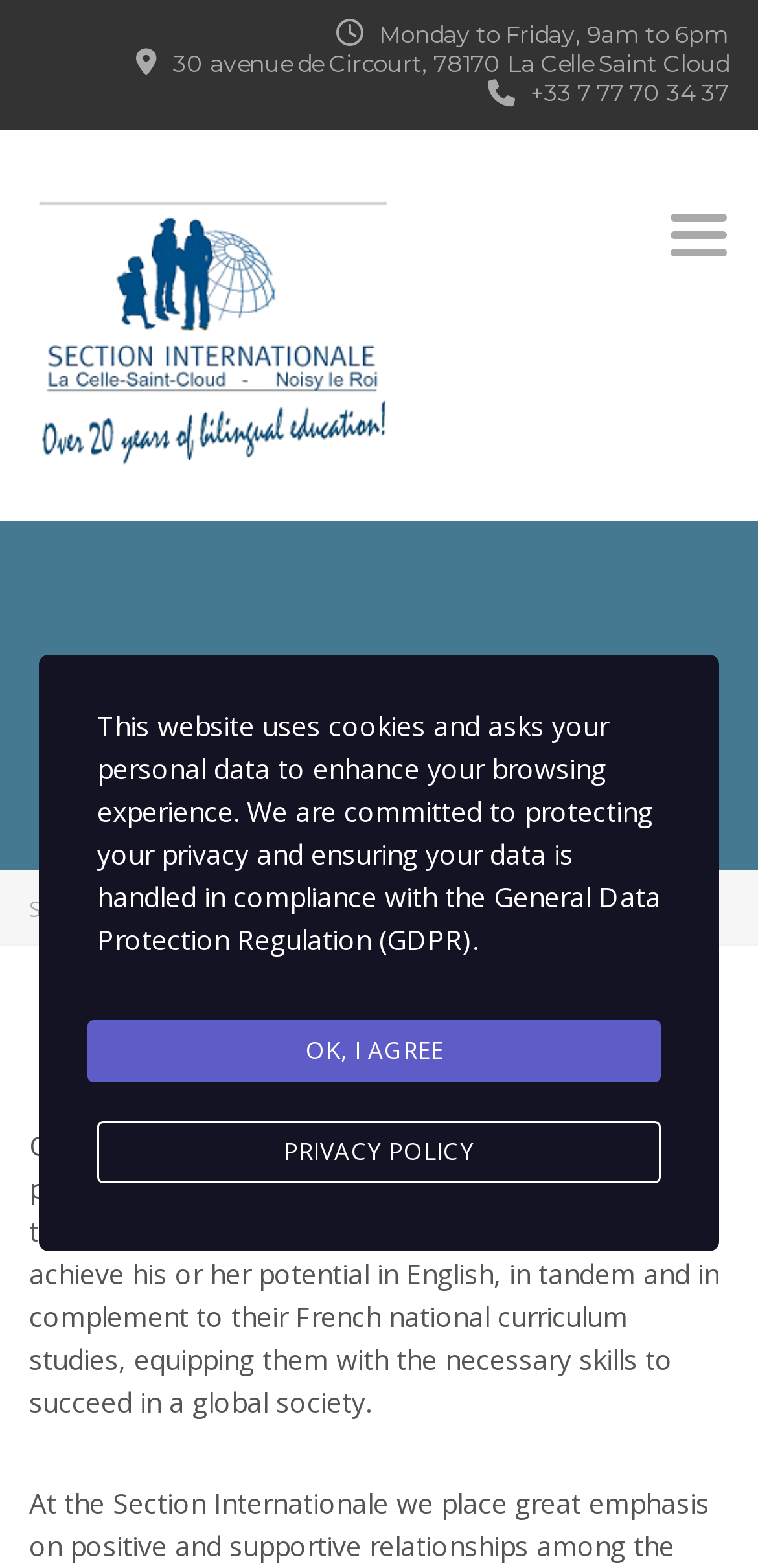What is the address of the association?
Refer to the image and provide a one-word or short phrase answer.

30 avenue de Circourt, 78170 La Celle Saint Cloud